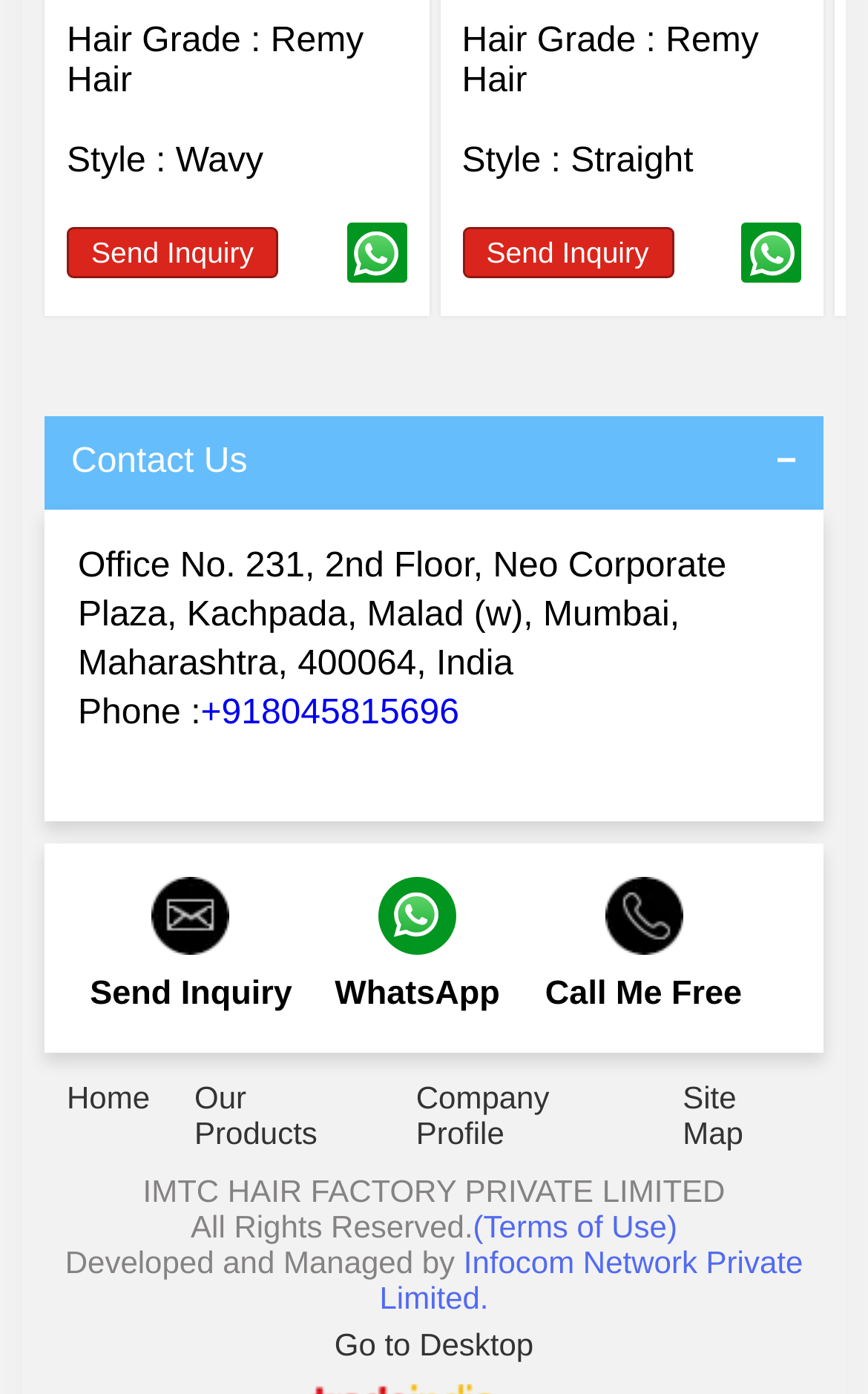What is the location of the office?
Using the details from the image, give an elaborate explanation to answer the question.

The office address is provided on the webpage, which includes 'Mumbai, Maharashtra, 400064, India', indicating that the office is located in Mumbai, India.